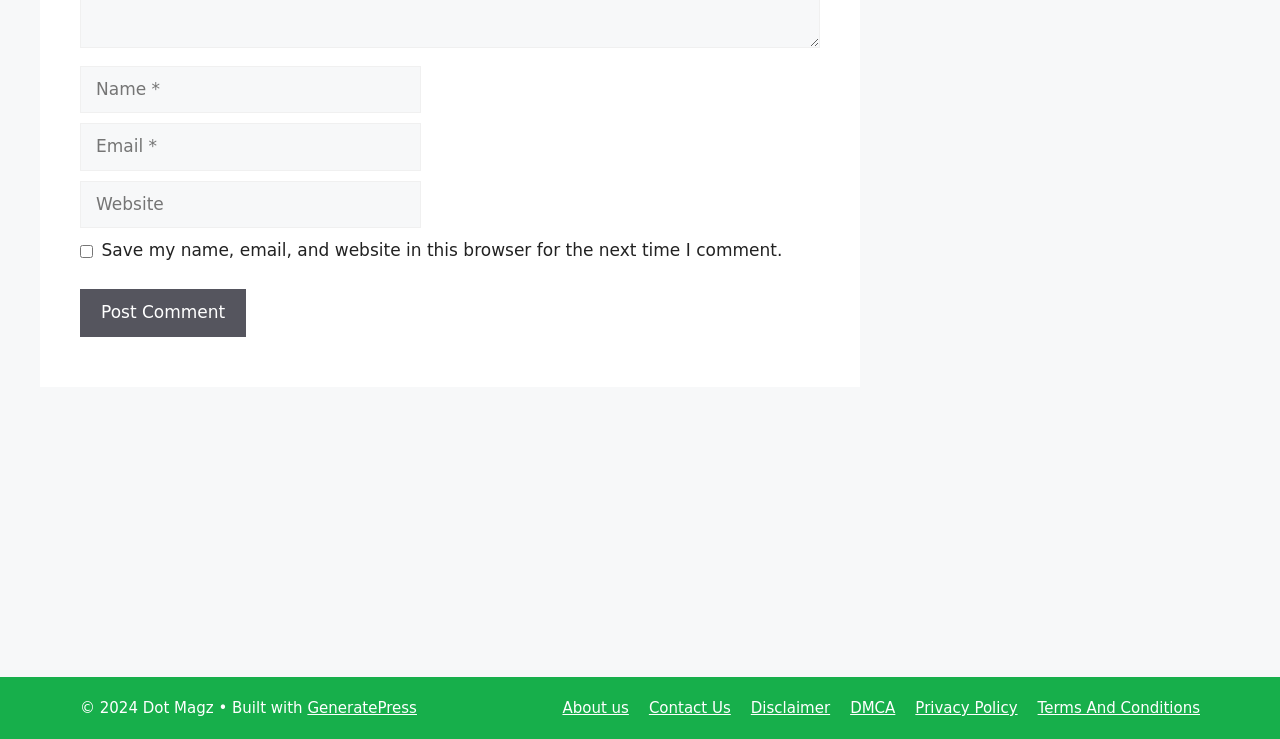Find the bounding box coordinates of the UI element according to this description: "parent_node: Comment name="url" placeholder="Website"".

[0.062, 0.245, 0.329, 0.309]